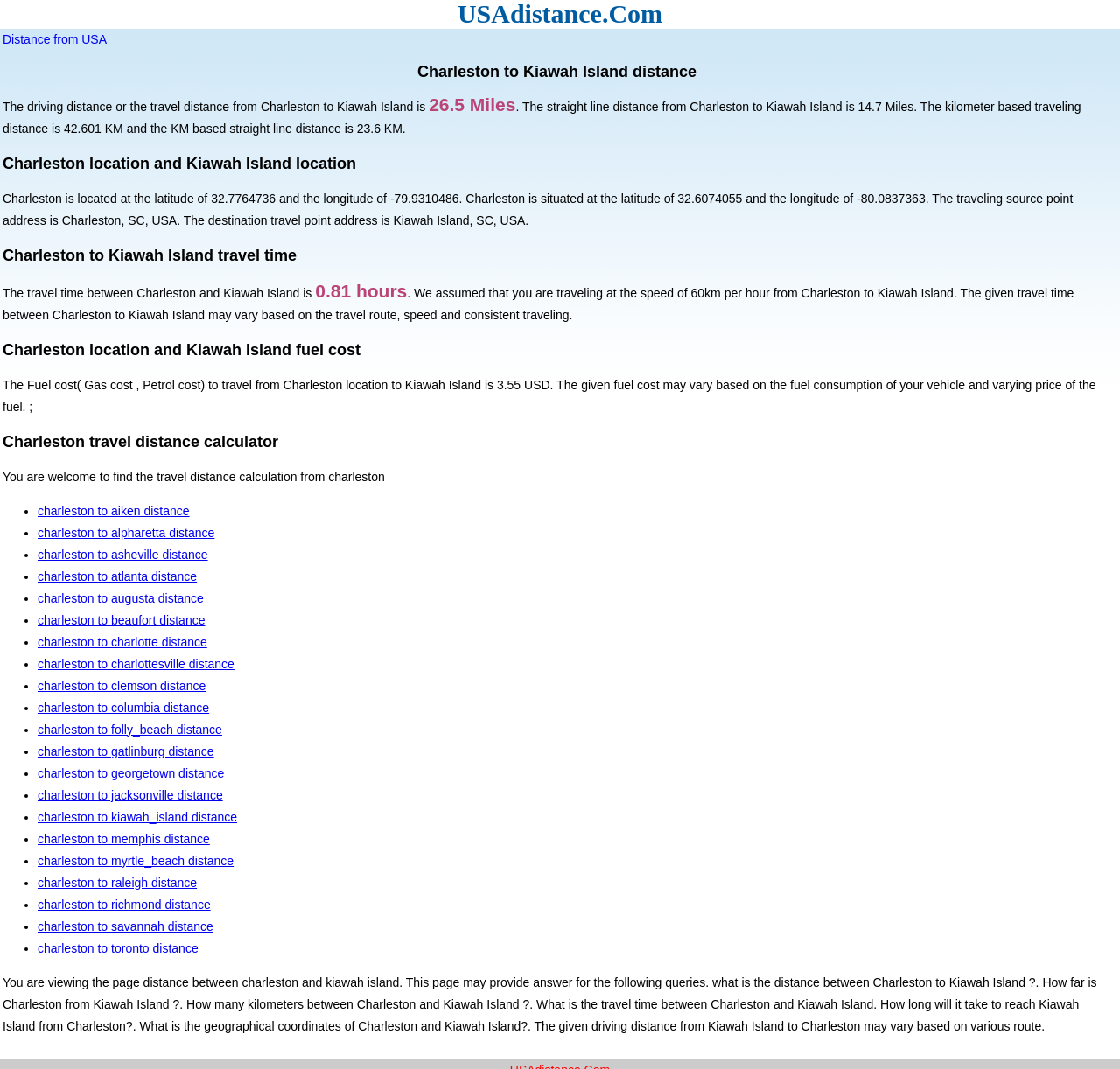Please mark the clickable region by giving the bounding box coordinates needed to complete this instruction: "Get travel time between Charleston and Kiawah Island".

[0.002, 0.229, 0.992, 0.25]